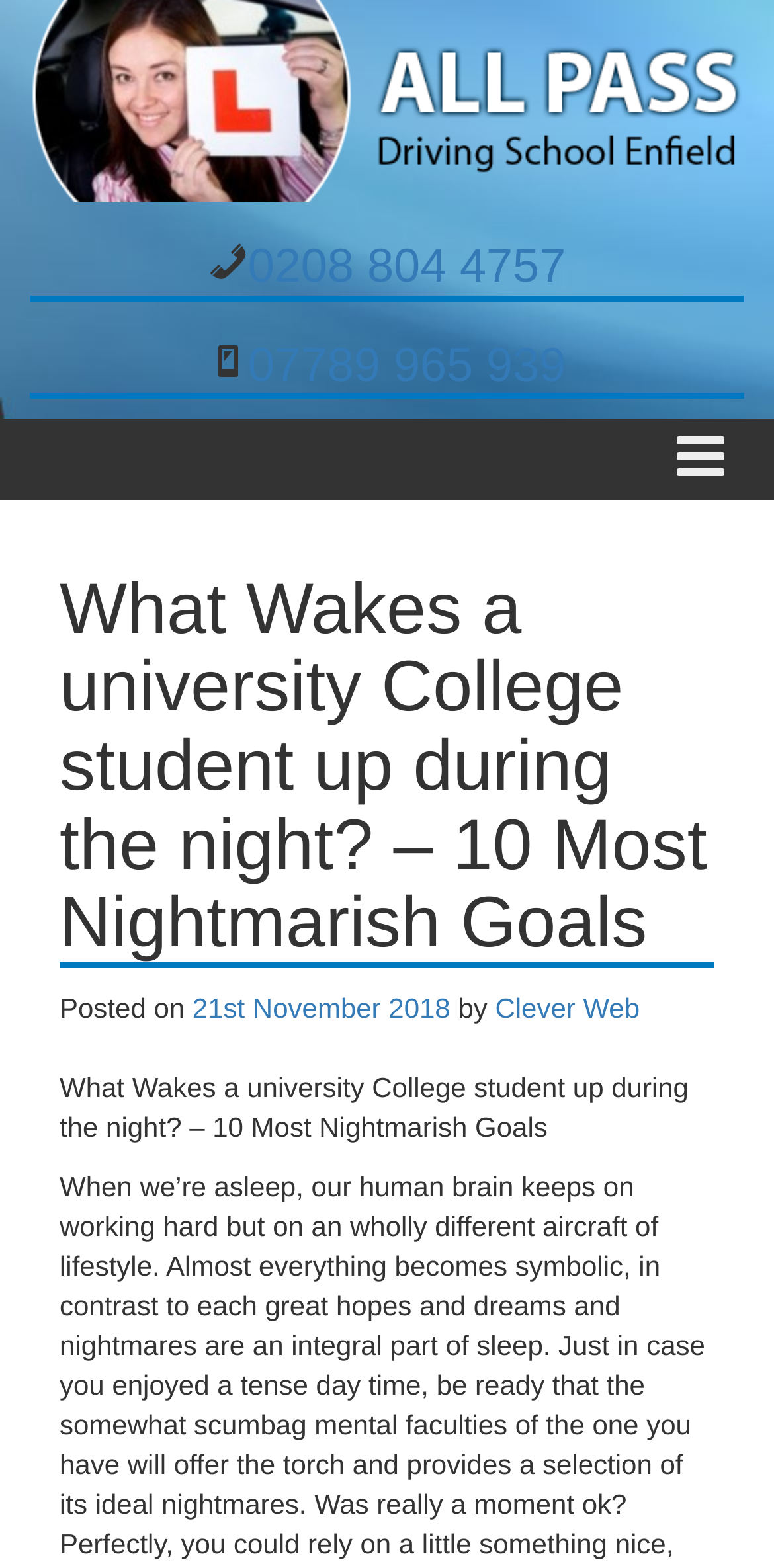Could you highlight the region that needs to be clicked to execute the instruction: "Read the article posted on 21st November 2018"?

[0.249, 0.632, 0.582, 0.653]